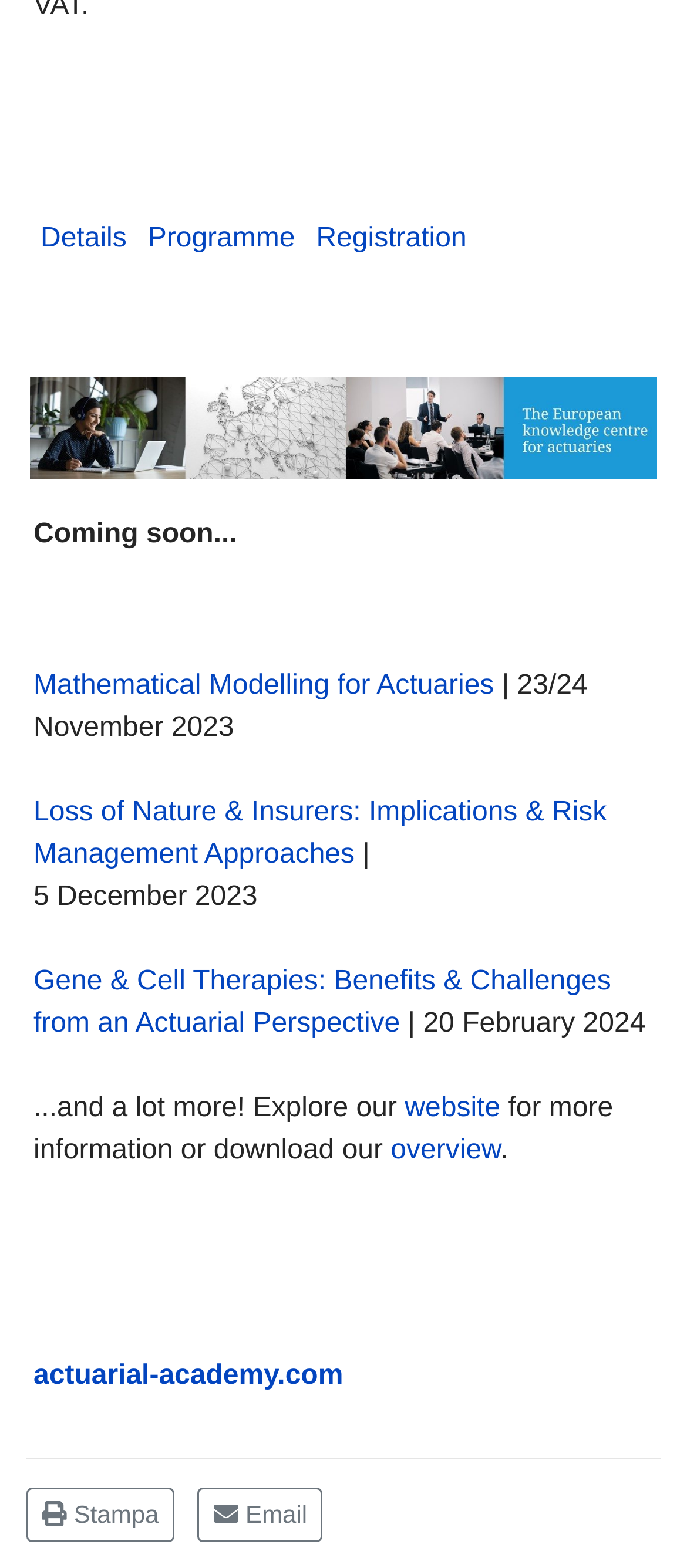Respond with a single word or phrase:
How many rows are in the second table?

1